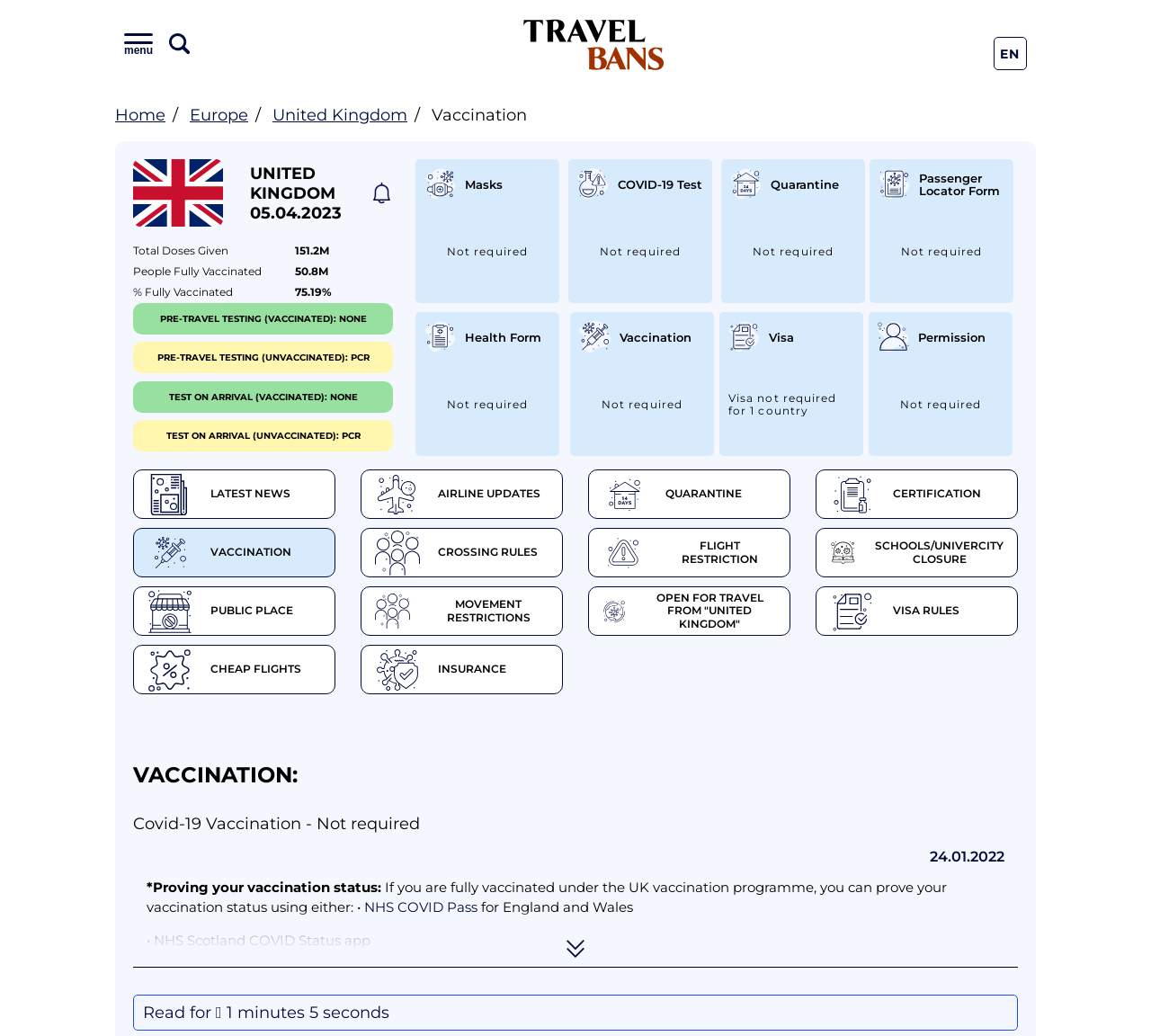Is a COVID-19 test required for travel from the United Kingdom?
Give a thorough and detailed response to the question.

The answer can be found in the section of the webpage labeled 'COVID-19 Test Not required'. This section indicates that a COVID-19 test is not required for travel from the United Kingdom.